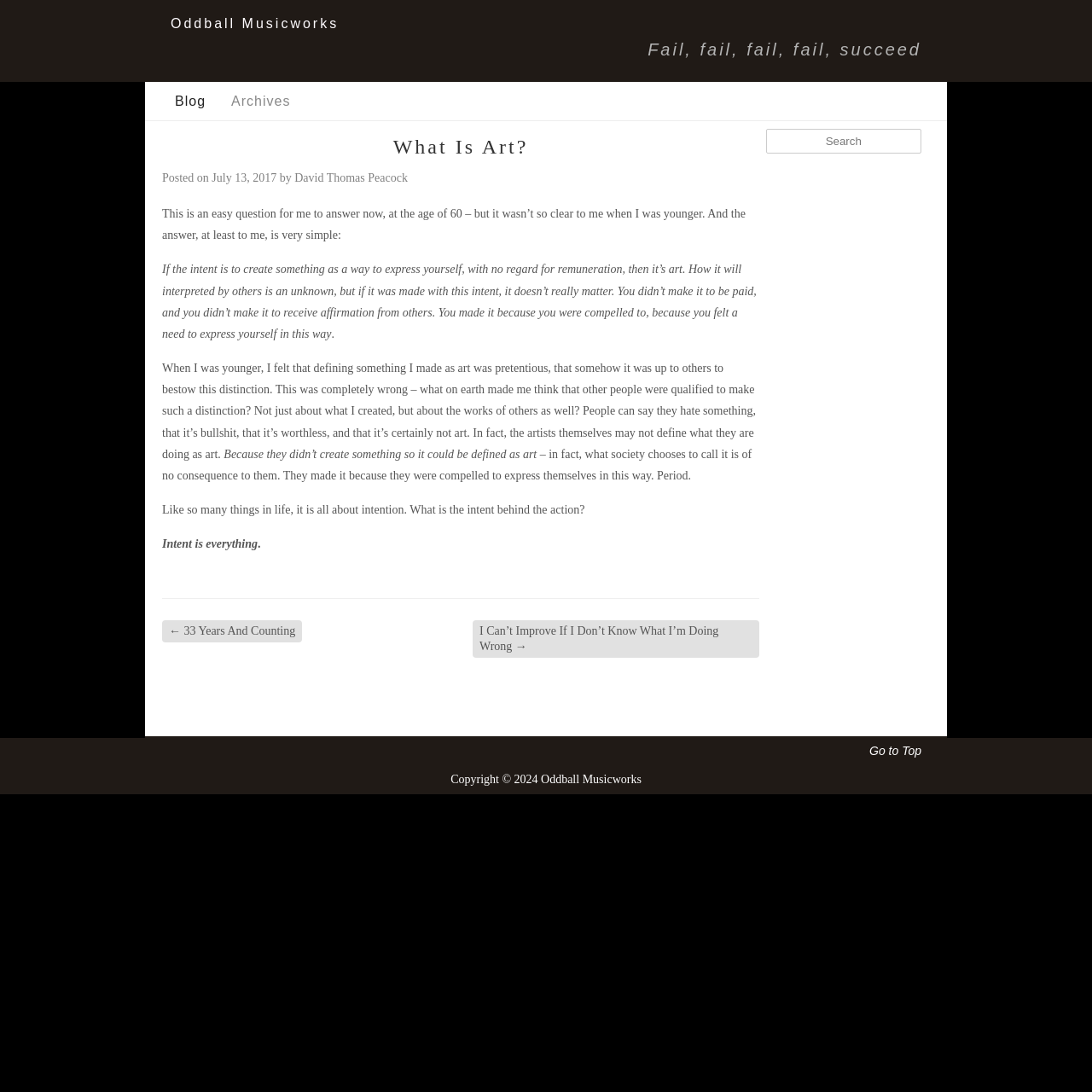Please identify the bounding box coordinates of the element on the webpage that should be clicked to follow this instruction: "Go to the top of the page". The bounding box coordinates should be given as four float numbers between 0 and 1, formatted as [left, top, right, bottom].

[0.796, 0.682, 0.844, 0.693]